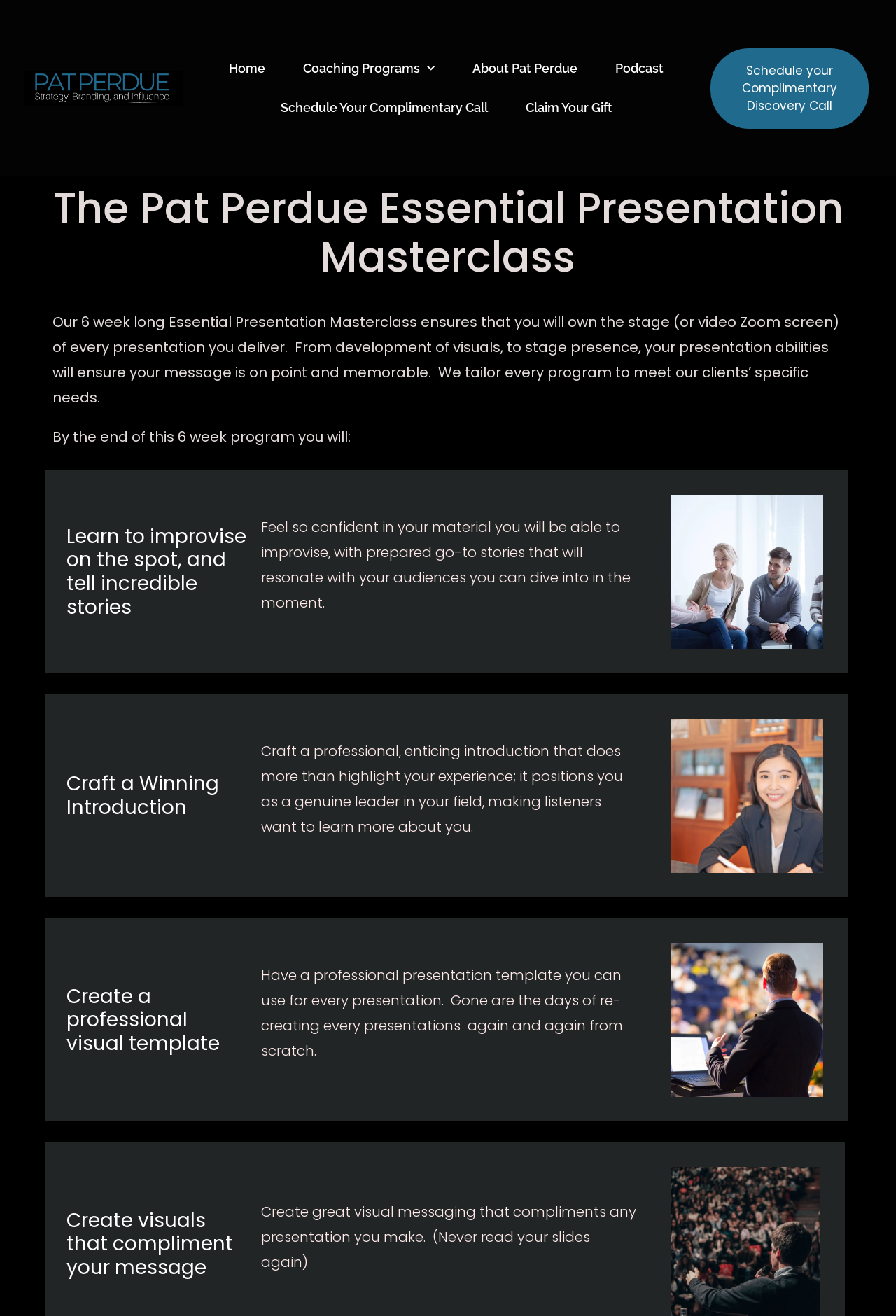Using the image as a reference, answer the following question in as much detail as possible:
How many weeks is the Essential Presentation Masterclass?

I found the answer by reading the static text element that describes the Essential Presentation Masterclass, which mentions that it is a 6 week long program.